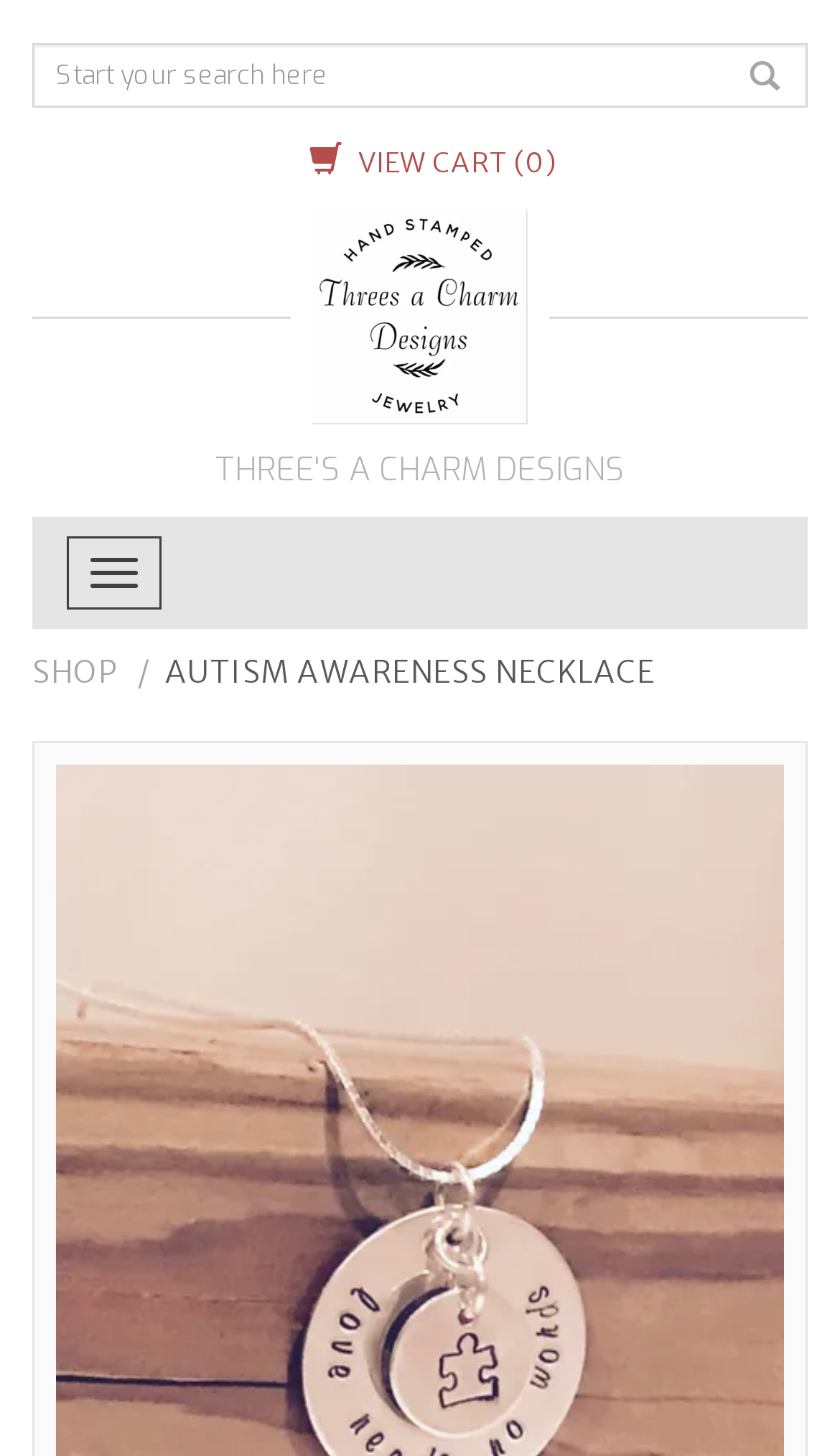Respond with a single word or phrase for the following question: 
Is there a search bar?

Yes